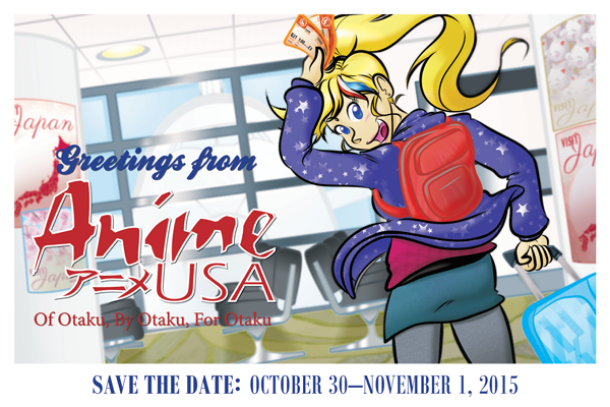What is written in stylized red font?
Please provide a comprehensive answer based on the information in the image.

The graphic prominently features the text 'Anime USA' in a stylized red font, which is highlighted by the Japanese characters for 'anime', emphasizing the cultural theme of the event.